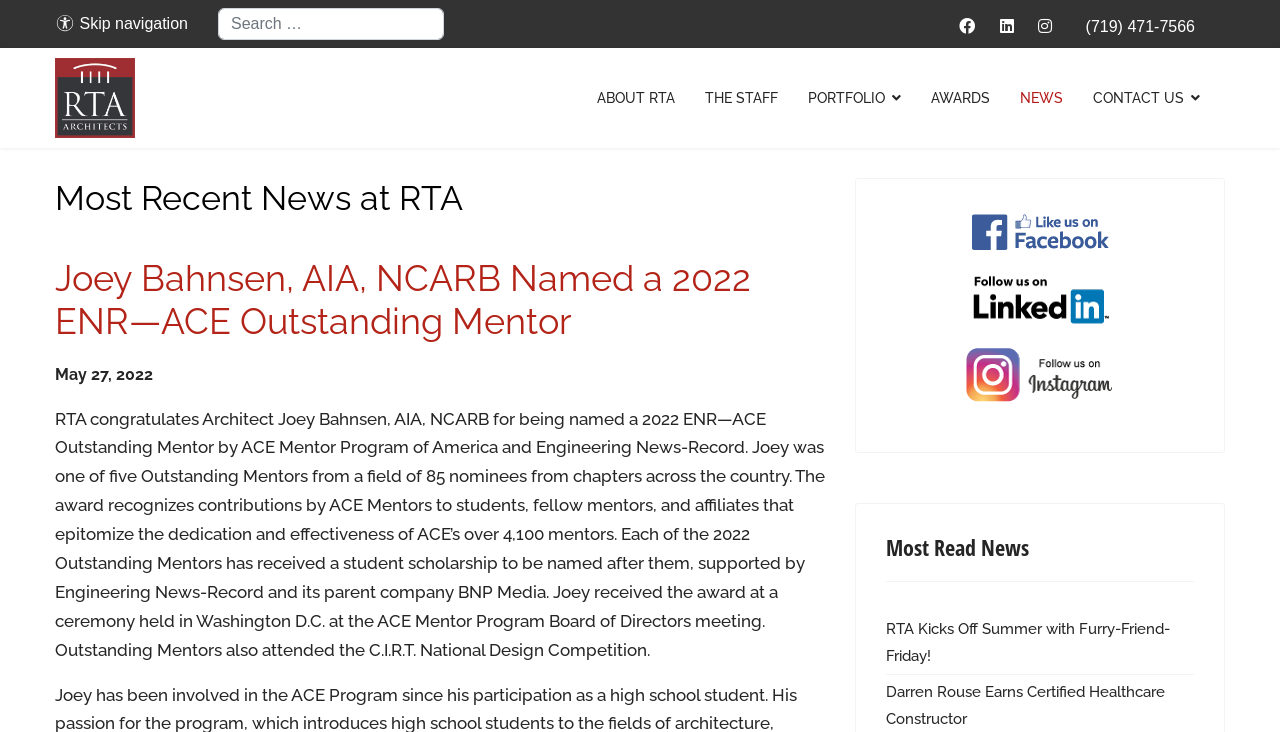Please reply to the following question with a single word or a short phrase:
What is the name of the architect who was named a 2022 ENR—ACE Outstanding Mentor?

Joey Bahnsen